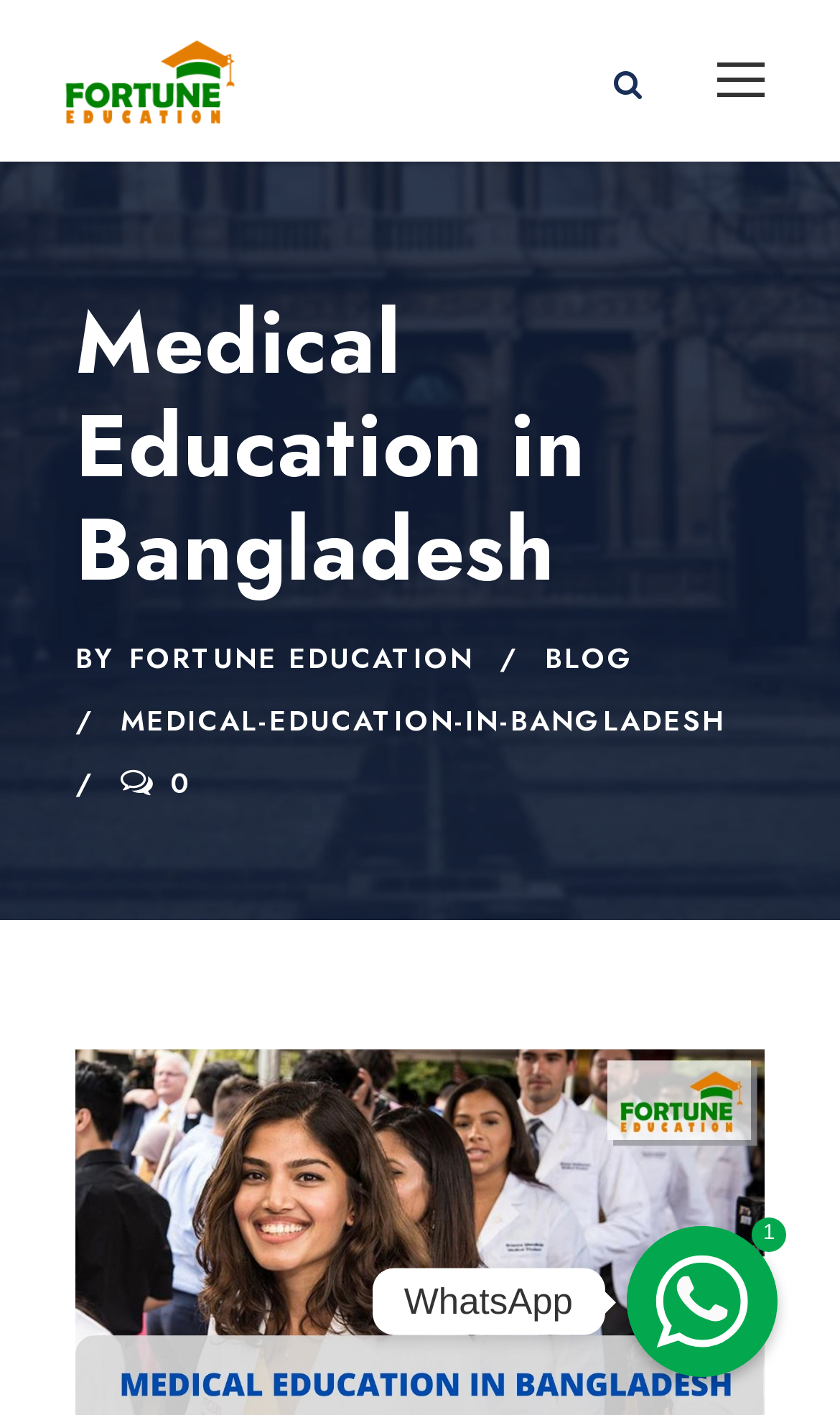What is the main topic of the webpage?
Based on the content of the image, thoroughly explain and answer the question.

The main topic of the webpage is 'Medical Education in Bangladesh', which is clearly stated in the main heading of the webpage. This topic is also related to the organization 'Fortune Education' and its activities.